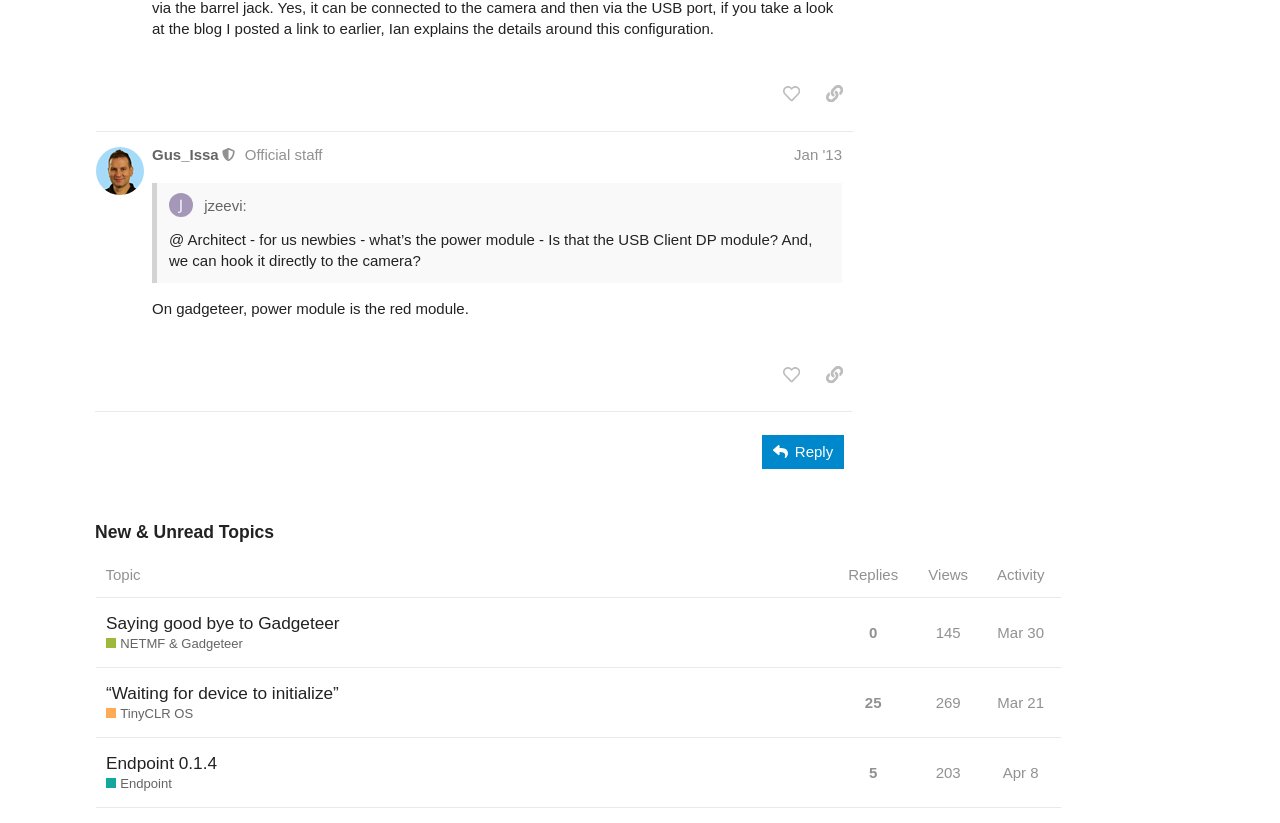Pinpoint the bounding box coordinates of the clickable element to carry out the following instruction: "Click the 'Sign Up' button."

None